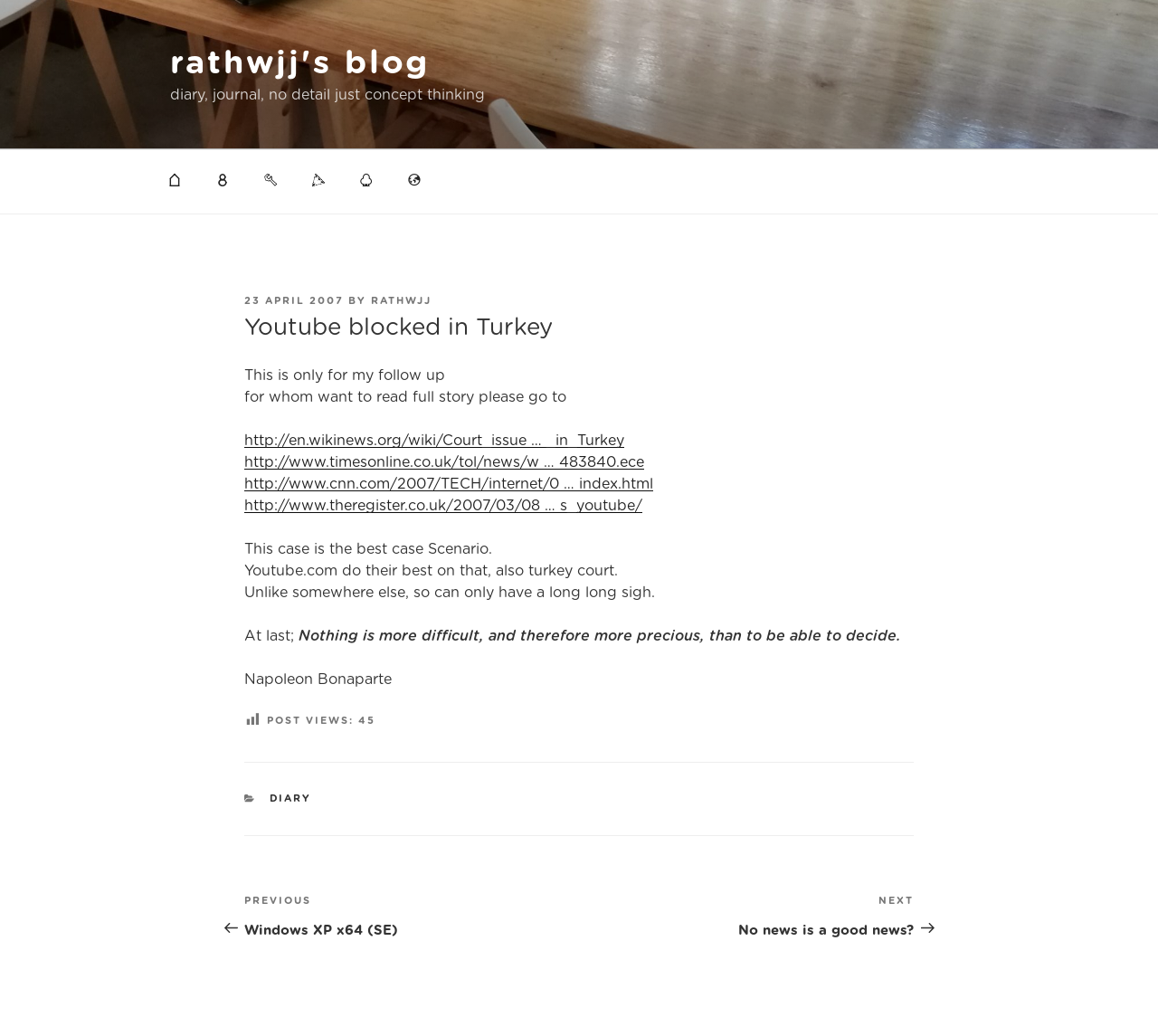From the webpage screenshot, predict the bounding box of the UI element that matches this description: "rathwjj".

[0.32, 0.286, 0.373, 0.295]